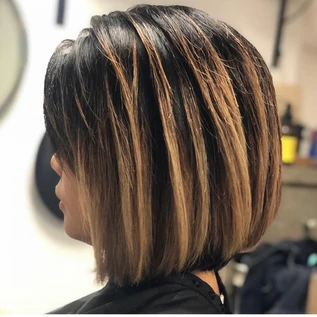What is the texture of the hair?
Give a single word or phrase answer based on the content of the image.

Smooth